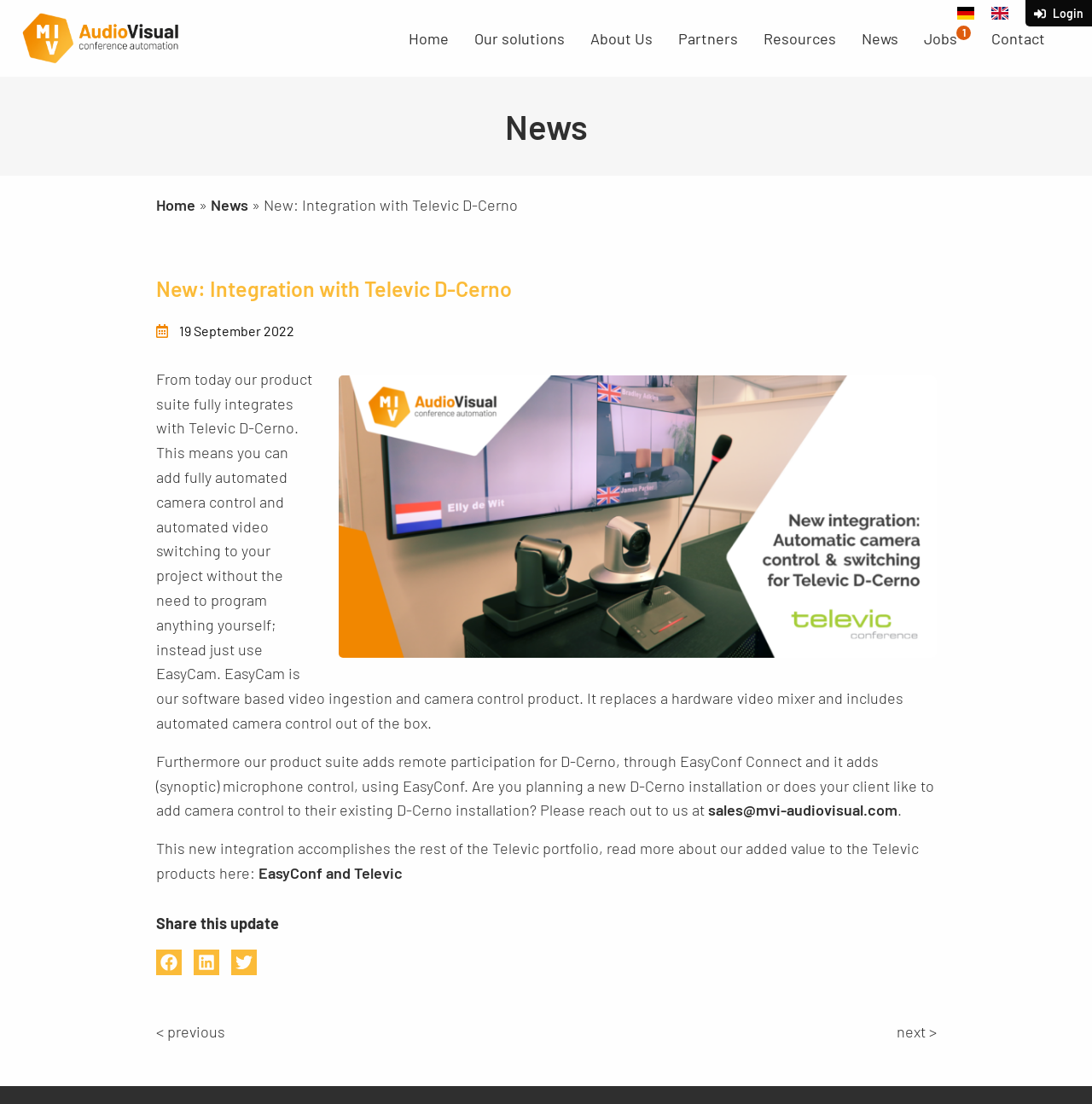Respond with a single word or phrase to the following question:
What is the purpose of EasyConf Connect?

Remote participation for D-Cerno